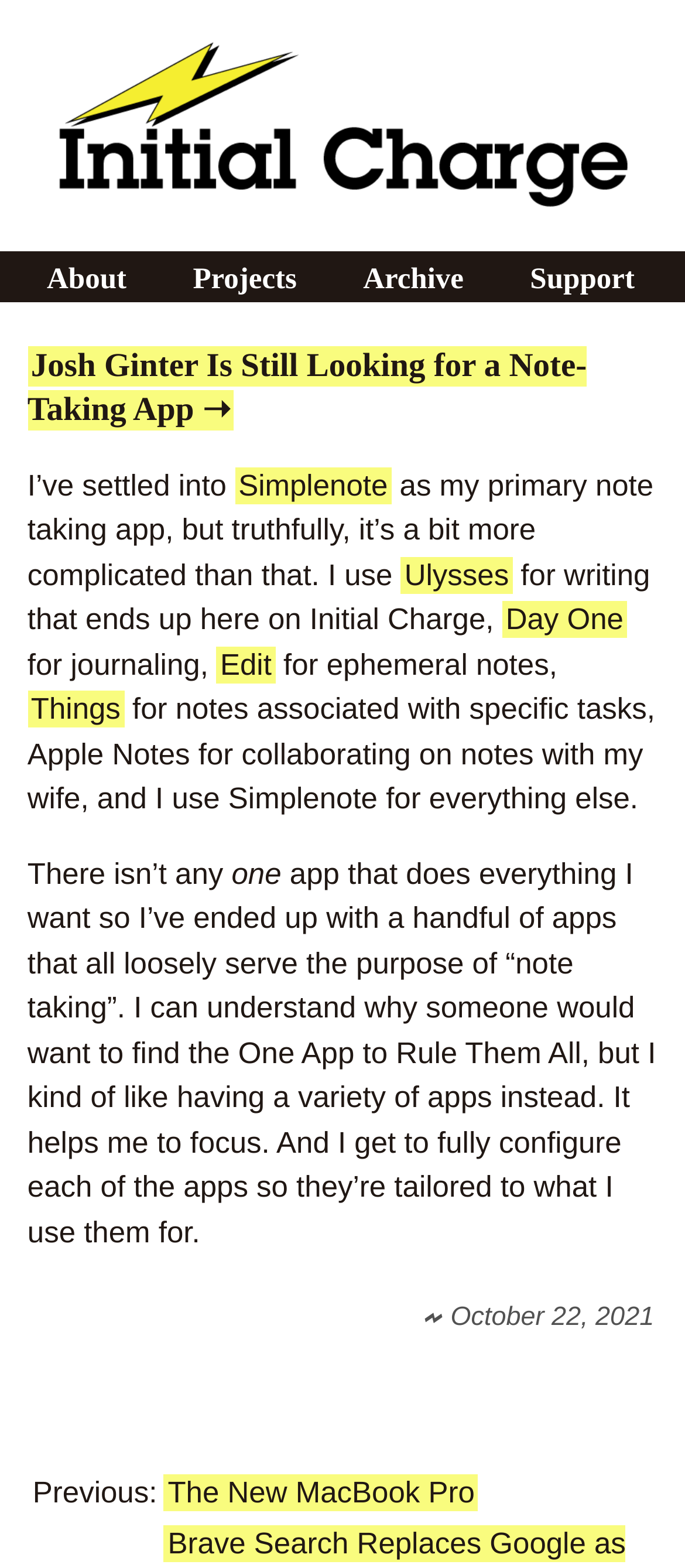Determine the bounding box coordinates for the UI element with the following description: "alt="Initial Charge"". The coordinates should be four float numbers between 0 and 1, represented as [left, top, right, bottom].

[0.049, 0.135, 0.951, 0.156]